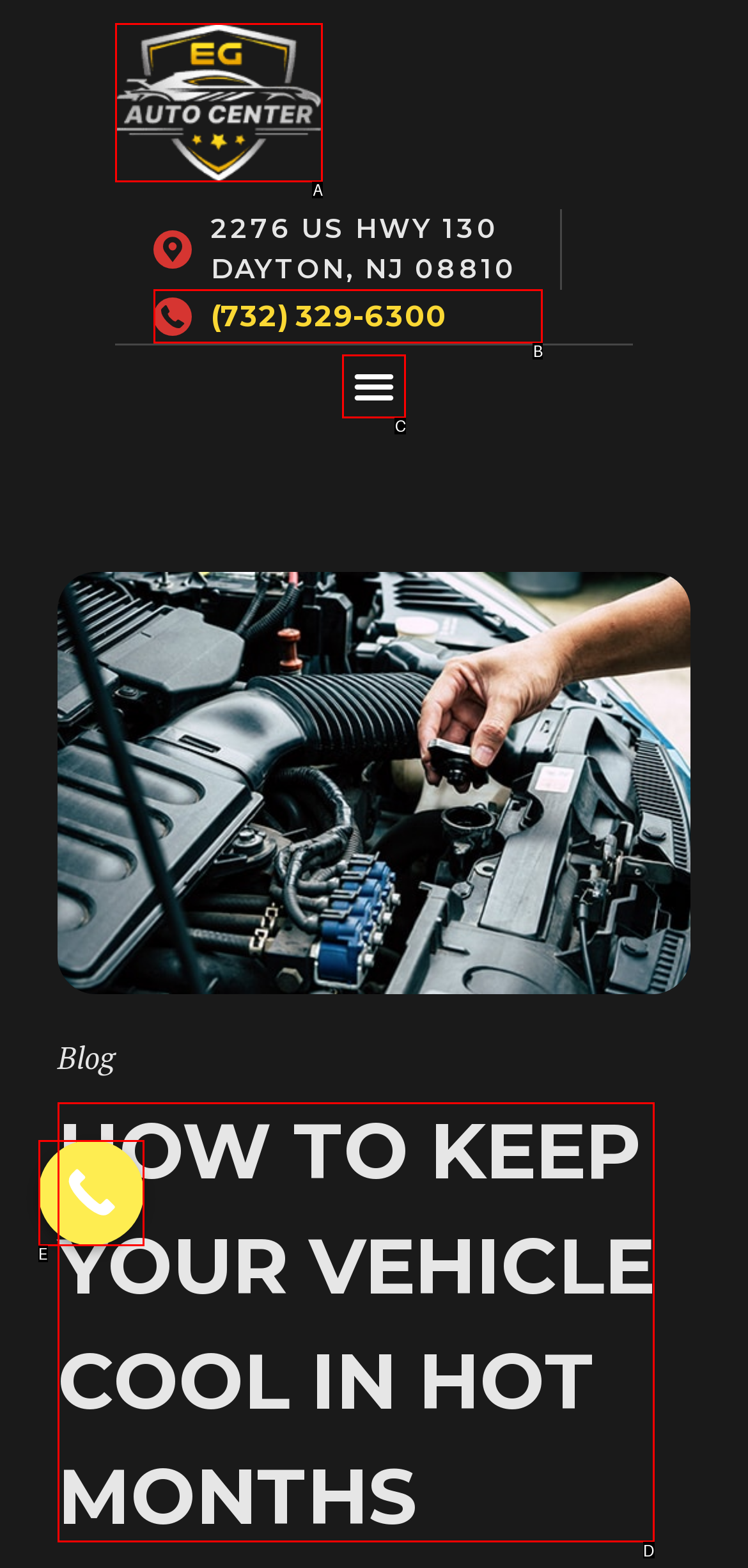Identify the HTML element that corresponds to the following description: (732) 329-6300 Provide the letter of the best matching option.

B